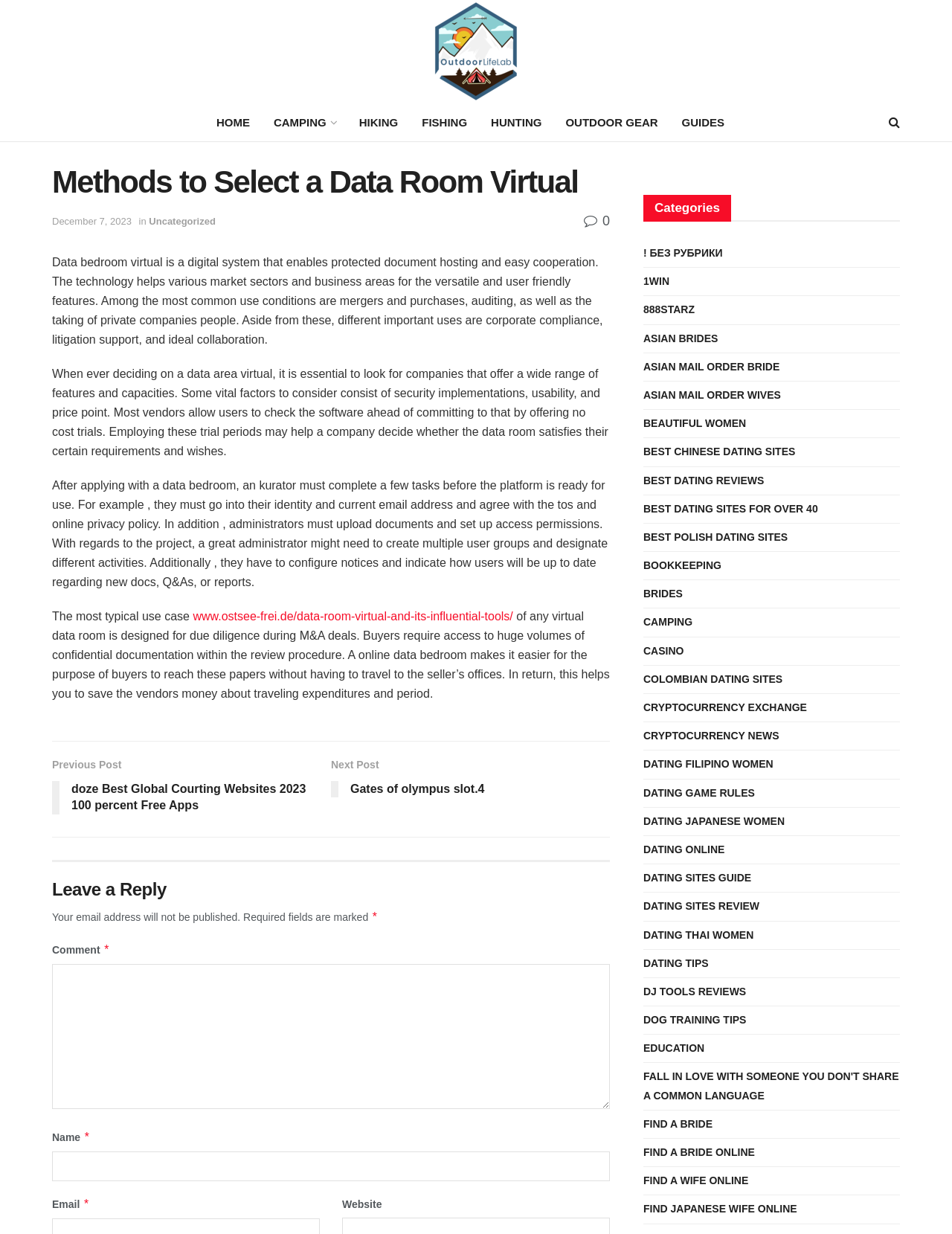Identify the bounding box coordinates for the element that needs to be clicked to fulfill this instruction: "Click on the 'HOME' link". Provide the coordinates in the format of four float numbers between 0 and 1: [left, top, right, bottom].

[0.215, 0.084, 0.275, 0.115]